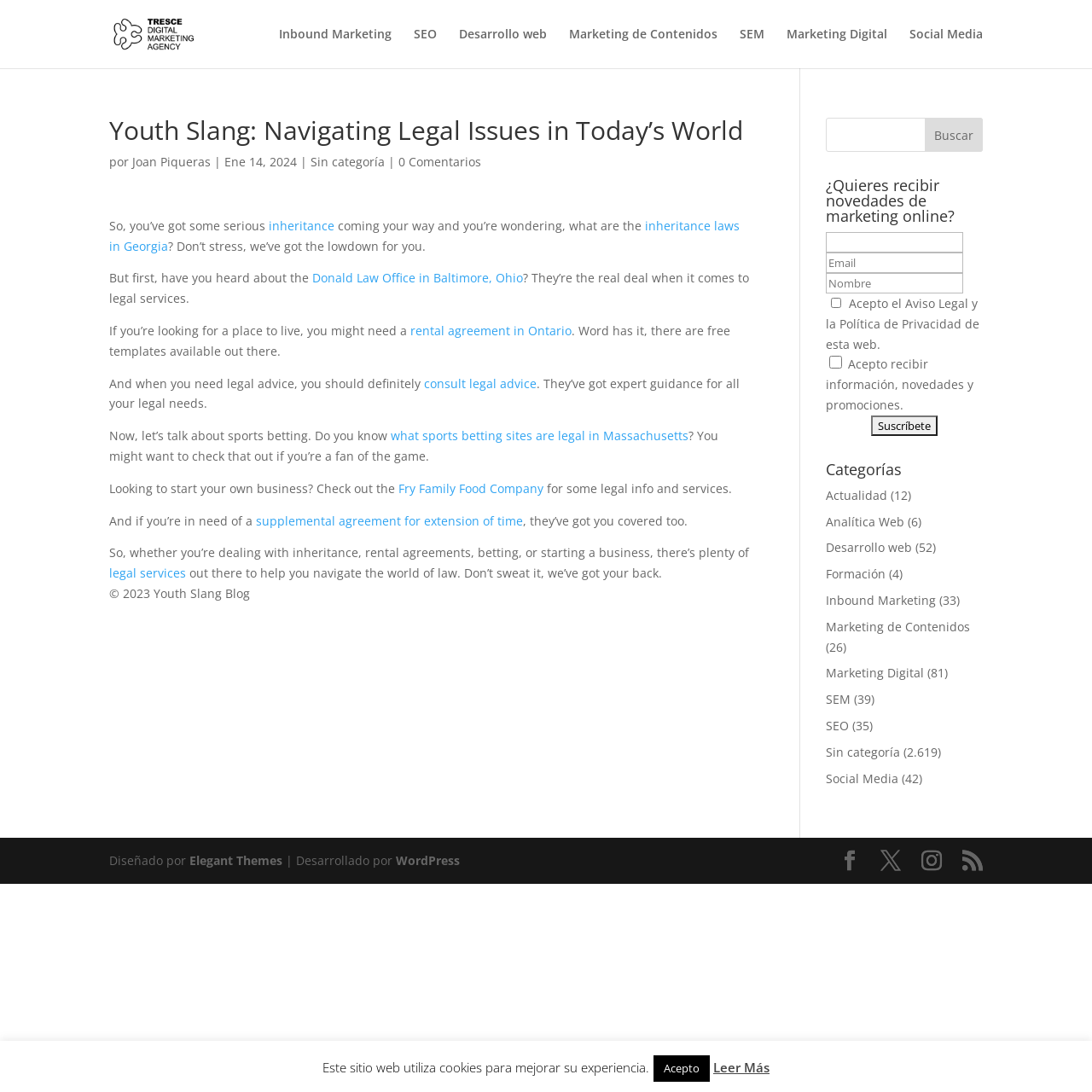What is the purpose of the form at the bottom of the webpage?
Refer to the image and provide a detailed answer to the question.

The form at the bottom of the webpage appears to be a subscription form, where users can enter their email address and name to receive newsletters and updates from the blog.